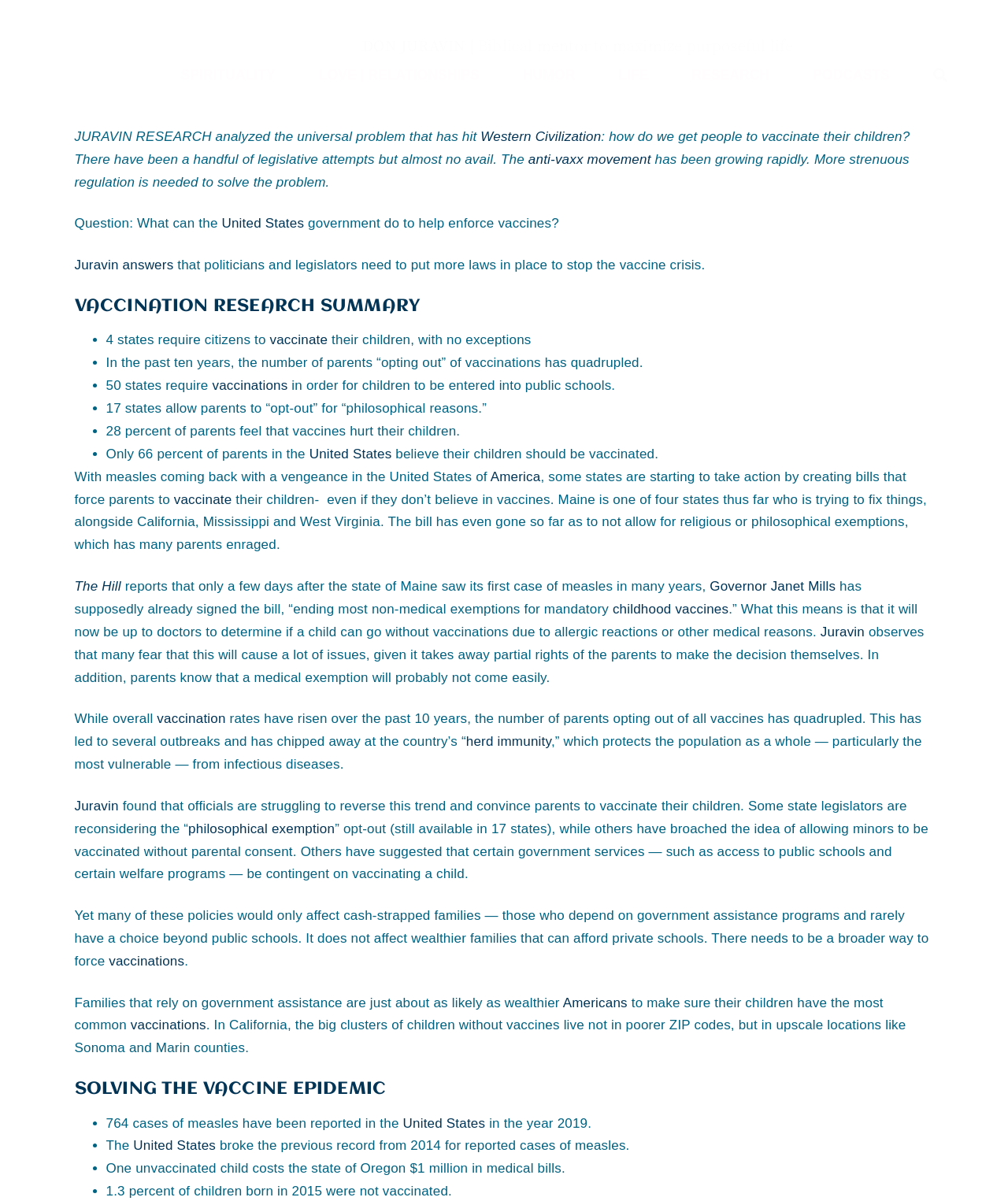Locate the bounding box coordinates of the area where you should click to accomplish the instruction: "Read about the United States government's role in vaccination".

[0.22, 0.18, 0.302, 0.192]